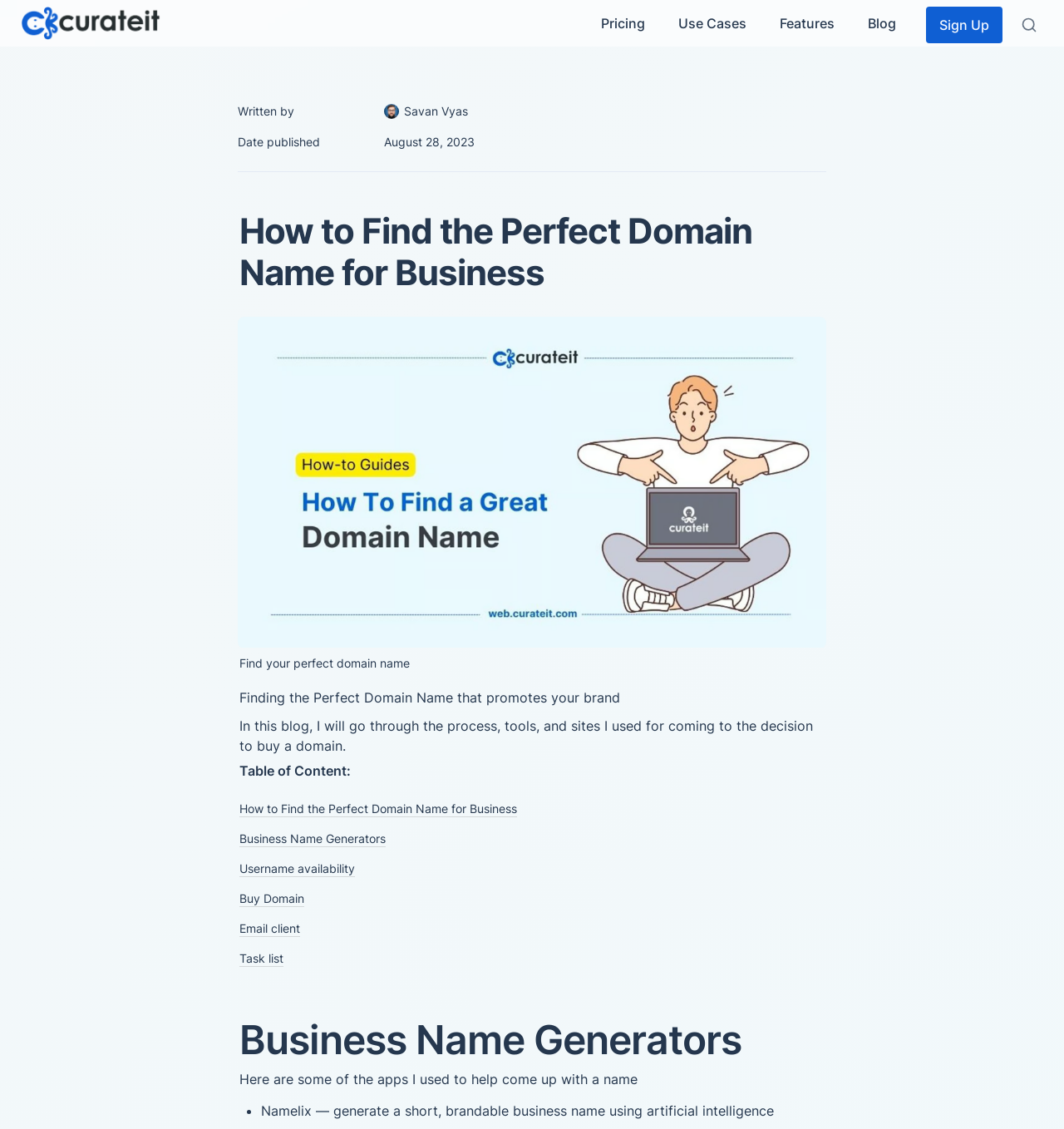Find the bounding box coordinates of the area that needs to be clicked in order to achieve the following instruction: "Explore business name generators". The coordinates should be specified as four float numbers between 0 and 1, i.e., [left, top, right, bottom].

[0.223, 0.948, 0.599, 0.963]